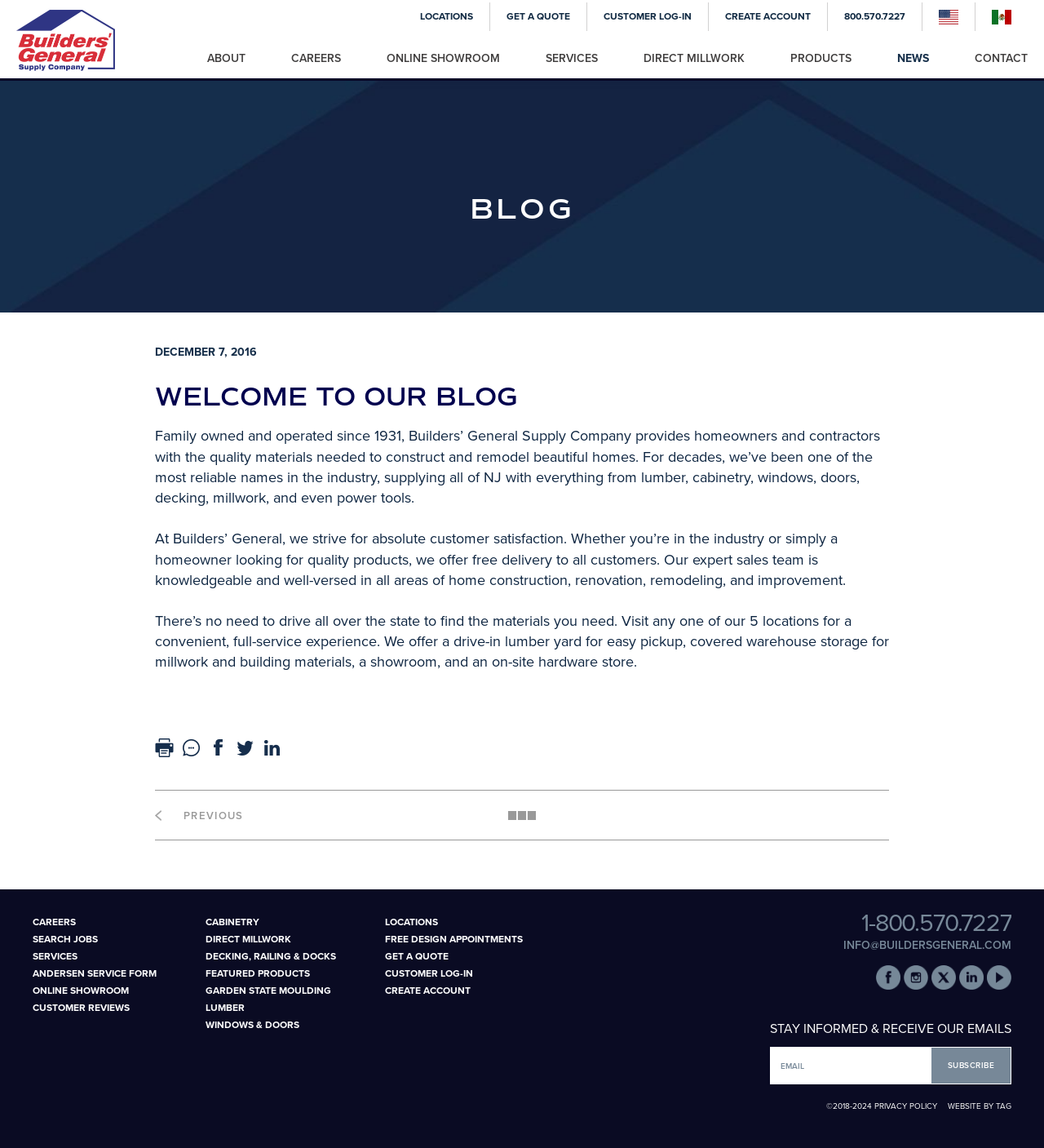Please specify the bounding box coordinates of the area that should be clicked to accomplish the following instruction: "Log in to customer account". The coordinates should consist of four float numbers between 0 and 1, i.e., [left, top, right, bottom].

[0.562, 0.009, 0.678, 0.019]